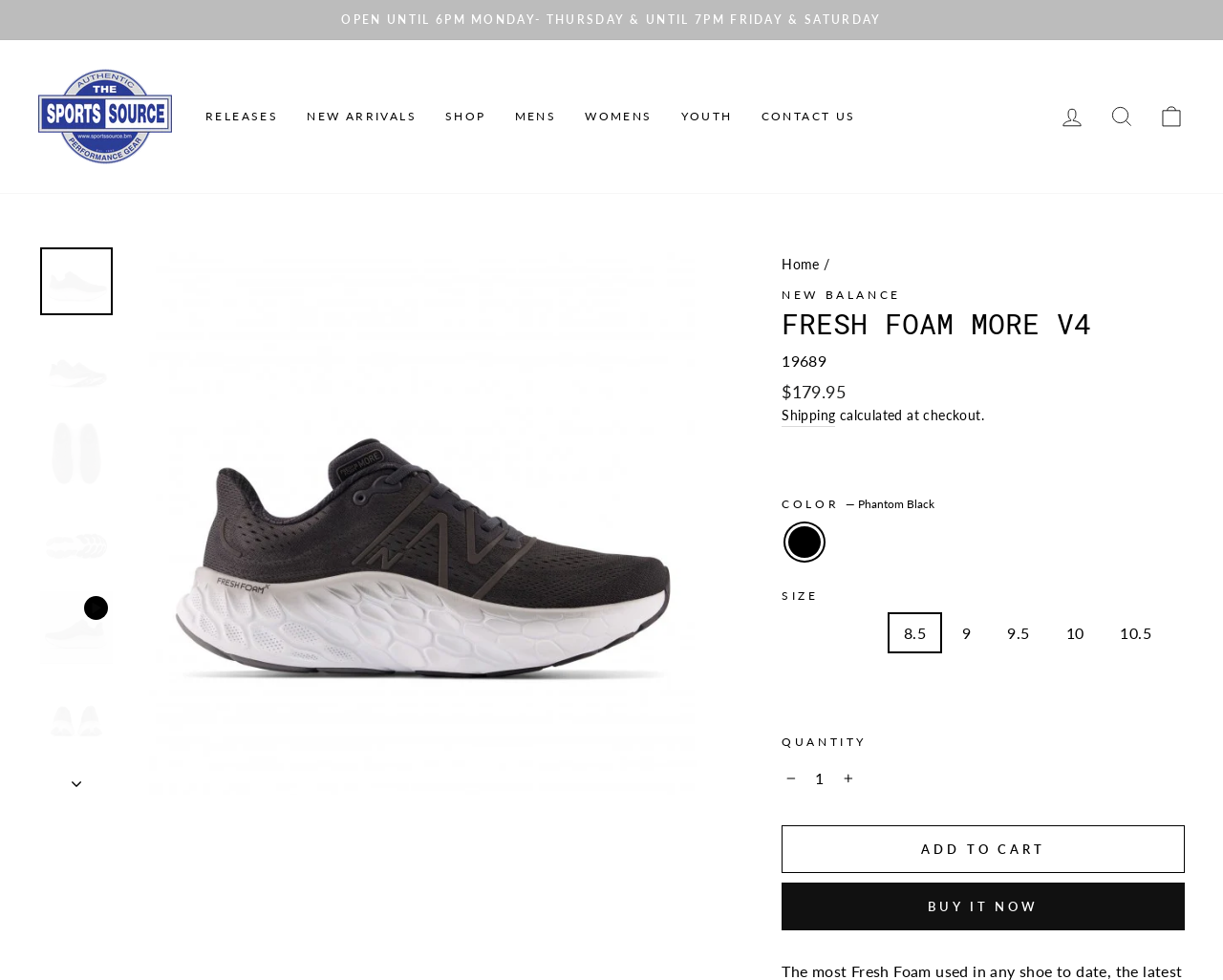From the image, can you give a detailed response to the question below:
What is the regular price of the product?

I found the regular price of the product by looking at the text elements on the webpage. The text element with ID 463 has the text '$179.95', and it is located near the text element with ID 462 which says 'Regular price'. Therefore, I concluded that the regular price of the product is $179.95.